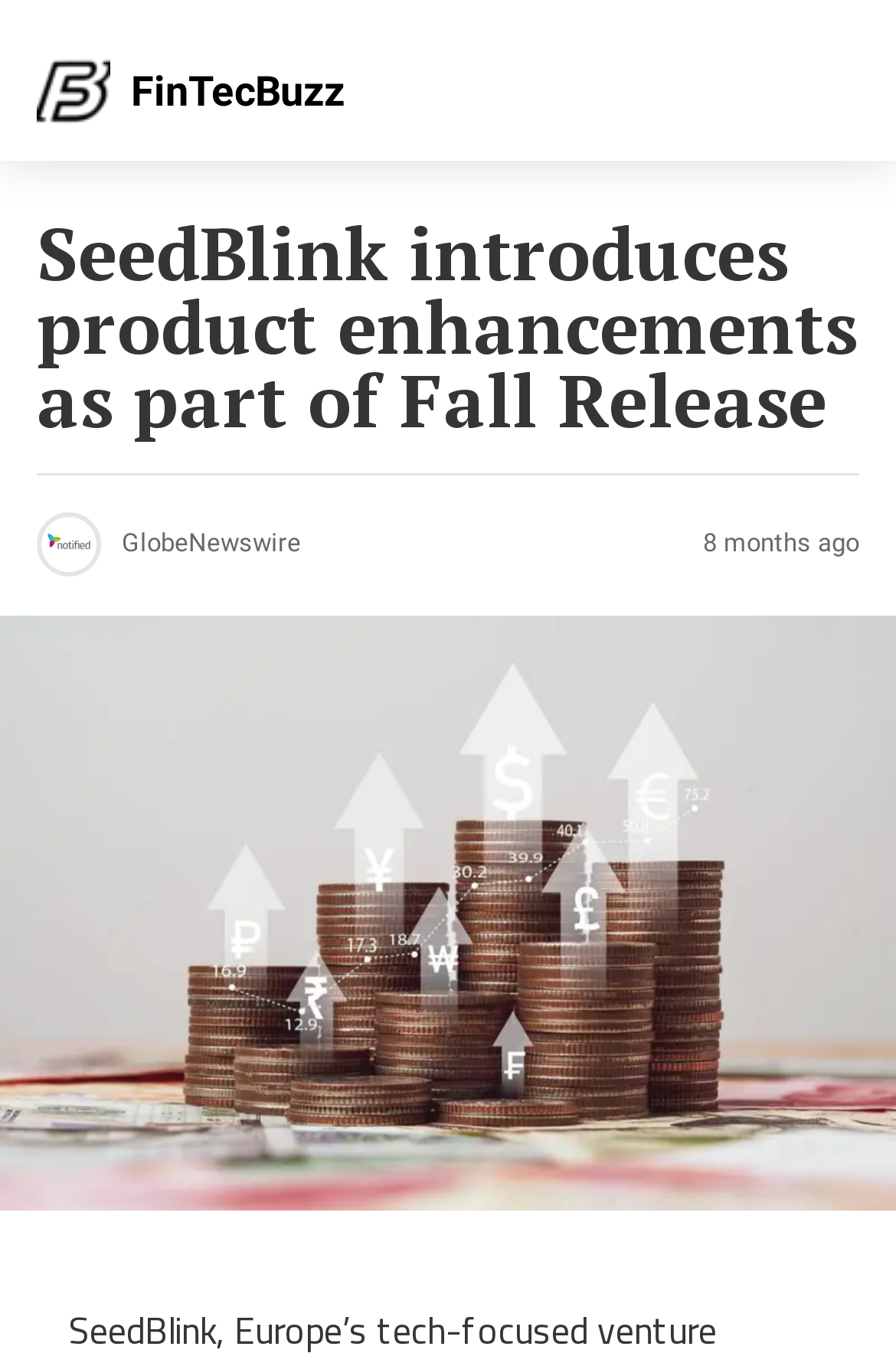What is the primary heading on this webpage?

SeedBlink introduces product enhancements as part of Fall Release